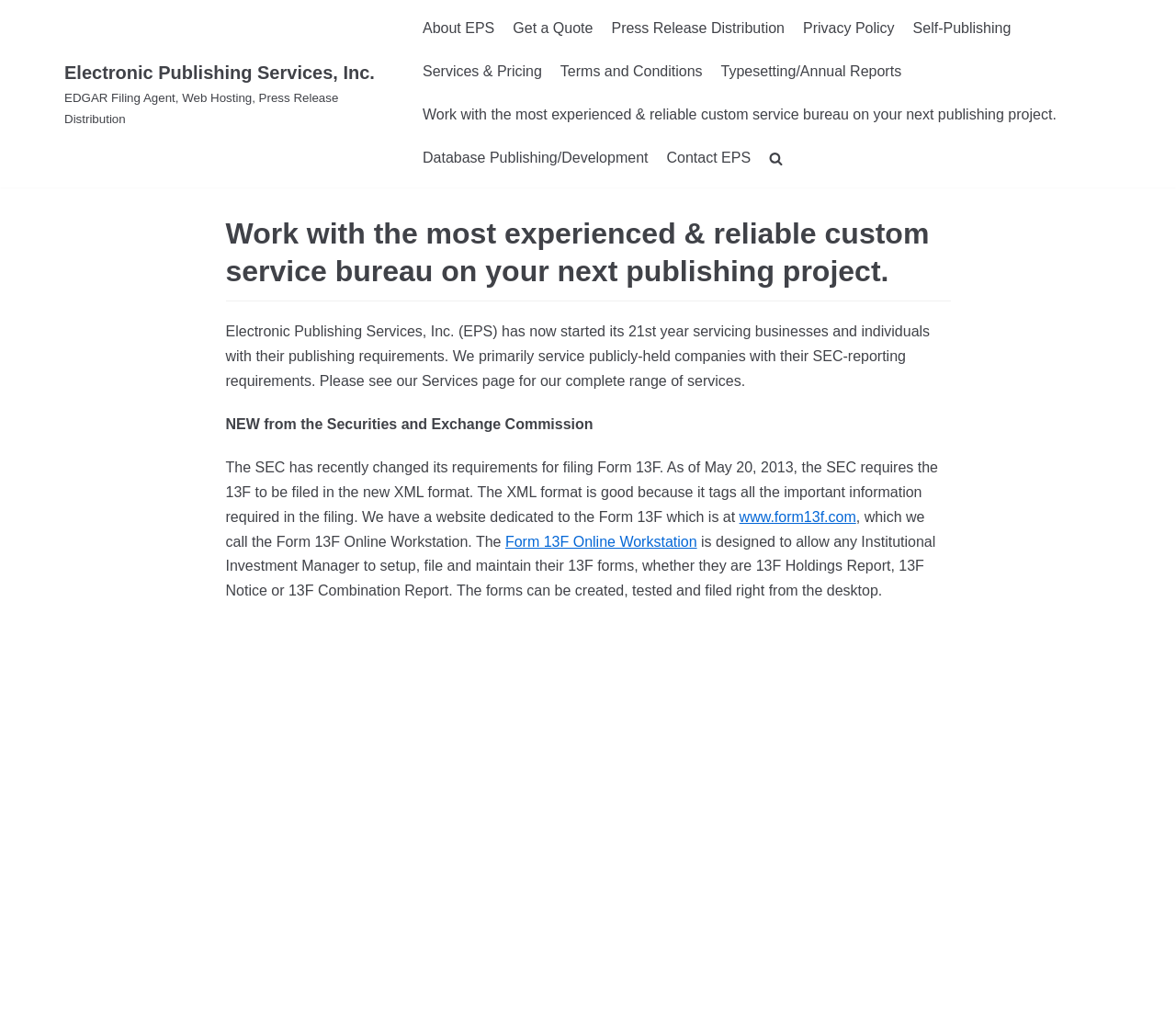Identify and extract the main heading from the webpage.

Work with the most experienced & reliable custom service bureau on your next publishing project.